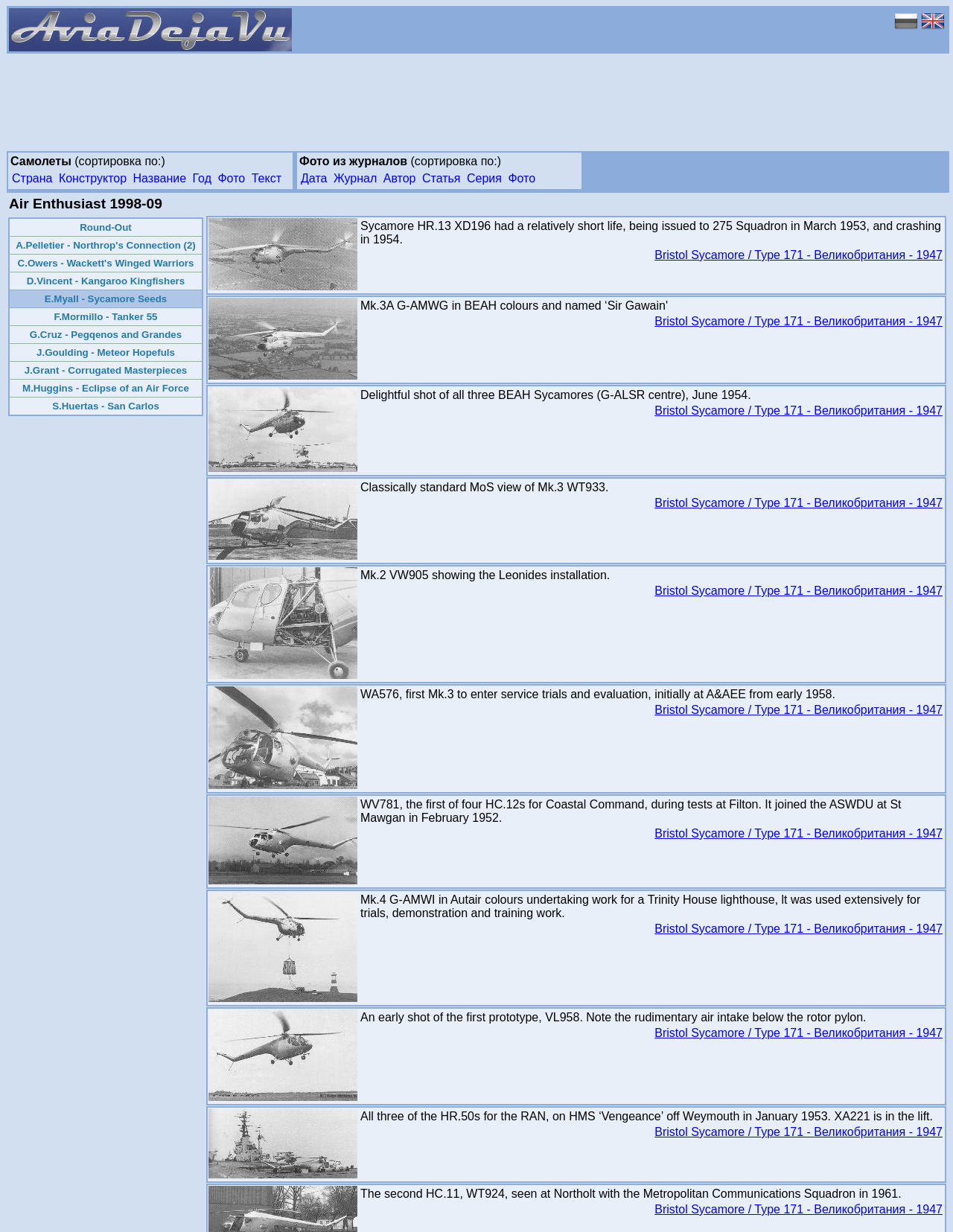Offer a meticulous caption that includes all visible features of the webpage.

The webpage is about Air Enthusiast 1998-09, a magazine issue focused on aviation. At the top, there is a link and an image, followed by a header "Самолеты" (meaning "Airplanes" in Russian) and a sorting option "(сортировка по:)".

Below the header, there are several links to sort the content by different criteria, such as "Страна" (Country), "Конструктор" (Designer), "Название" (Name), "Год" (Year), "Фото" (Photo), and "Текст" (Text). Next to these links, there is another header "Фото из журналов" (meaning "Photos from magazines" in Russian) and another sorting option.

The main content of the webpage is a list of articles or entries, each with a link to a specific topic, such as "Round-Out", "A.Pelletier - Northrop's Connection (2)", and so on. Each entry has a brief description or title, and some of them have images associated with them.

The images are scattered throughout the page, often accompanied by a brief description or caption. The images appear to be related to the Bristol Sycamore, a British helicopter, and show different models, variants, and scenarios.

There are 17 images in total, each with a corresponding link to a specific topic or article. The images are positioned below their respective links and descriptions, and are scattered throughout the page.

The webpage has a total of 176 UI elements, including links, images, and static text. The layout is organized, with clear headings and sections, making it easy to navigate and find specific information.